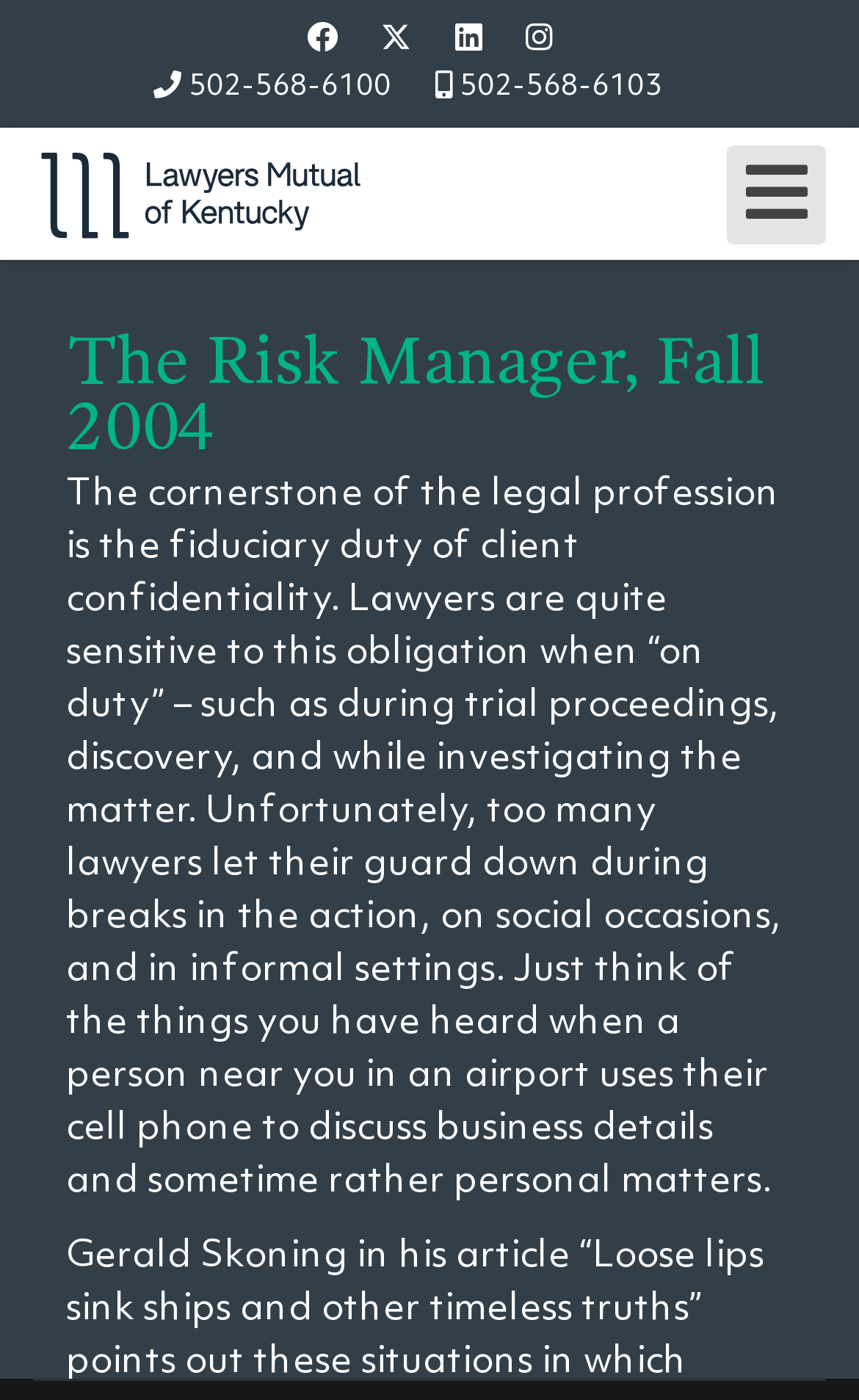From the element description: "November 6, 2017November 7, 2017", extract the bounding box coordinates of the UI element. The coordinates should be expressed as four float numbers between 0 and 1, in the order [left, top, right, bottom].

None